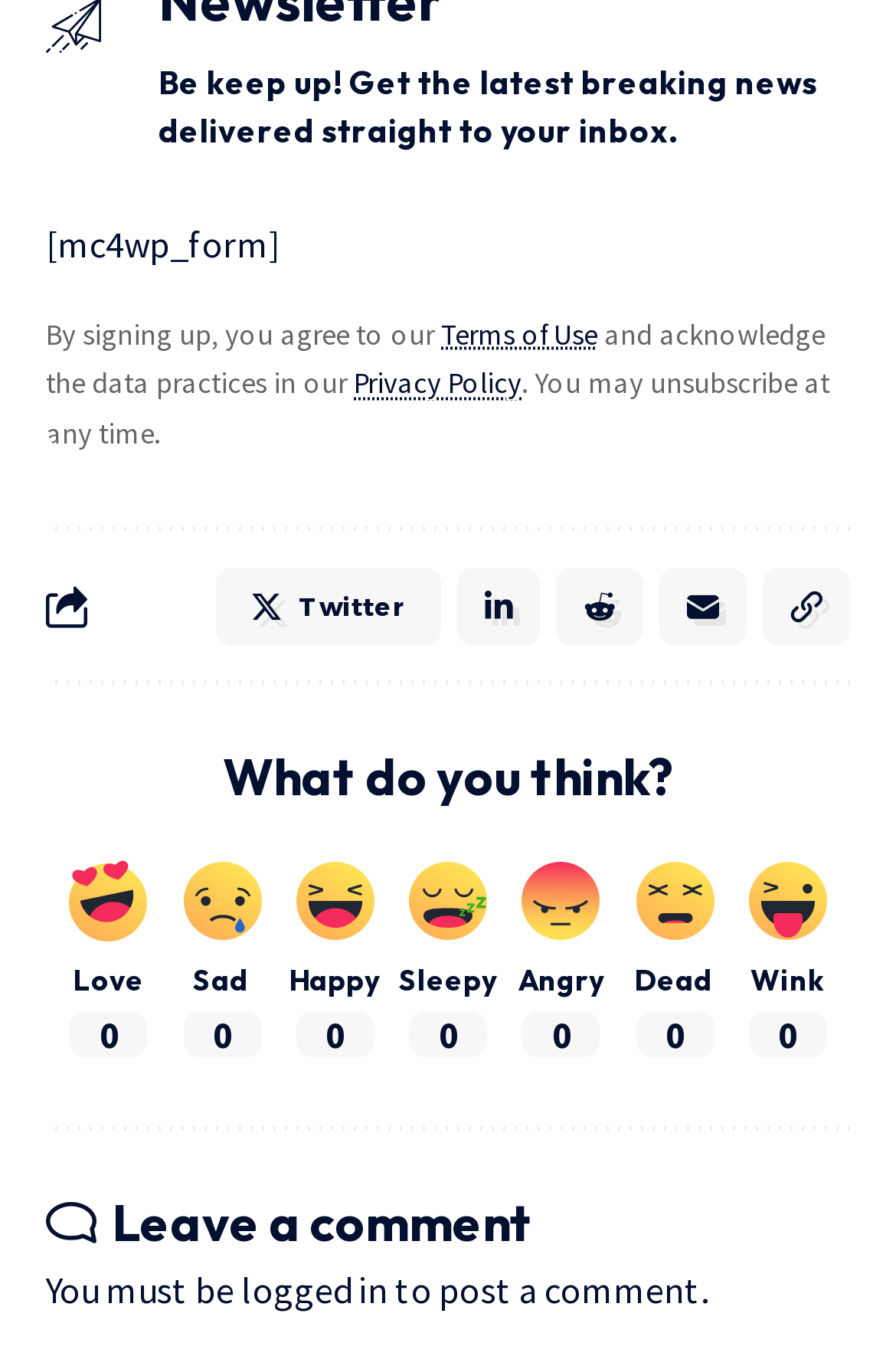Please find the bounding box coordinates of the element that needs to be clicked to perform the following instruction: "Leave a comment". The bounding box coordinates should be four float numbers between 0 and 1, represented as [left, top, right, bottom].

[0.126, 0.87, 0.595, 0.917]